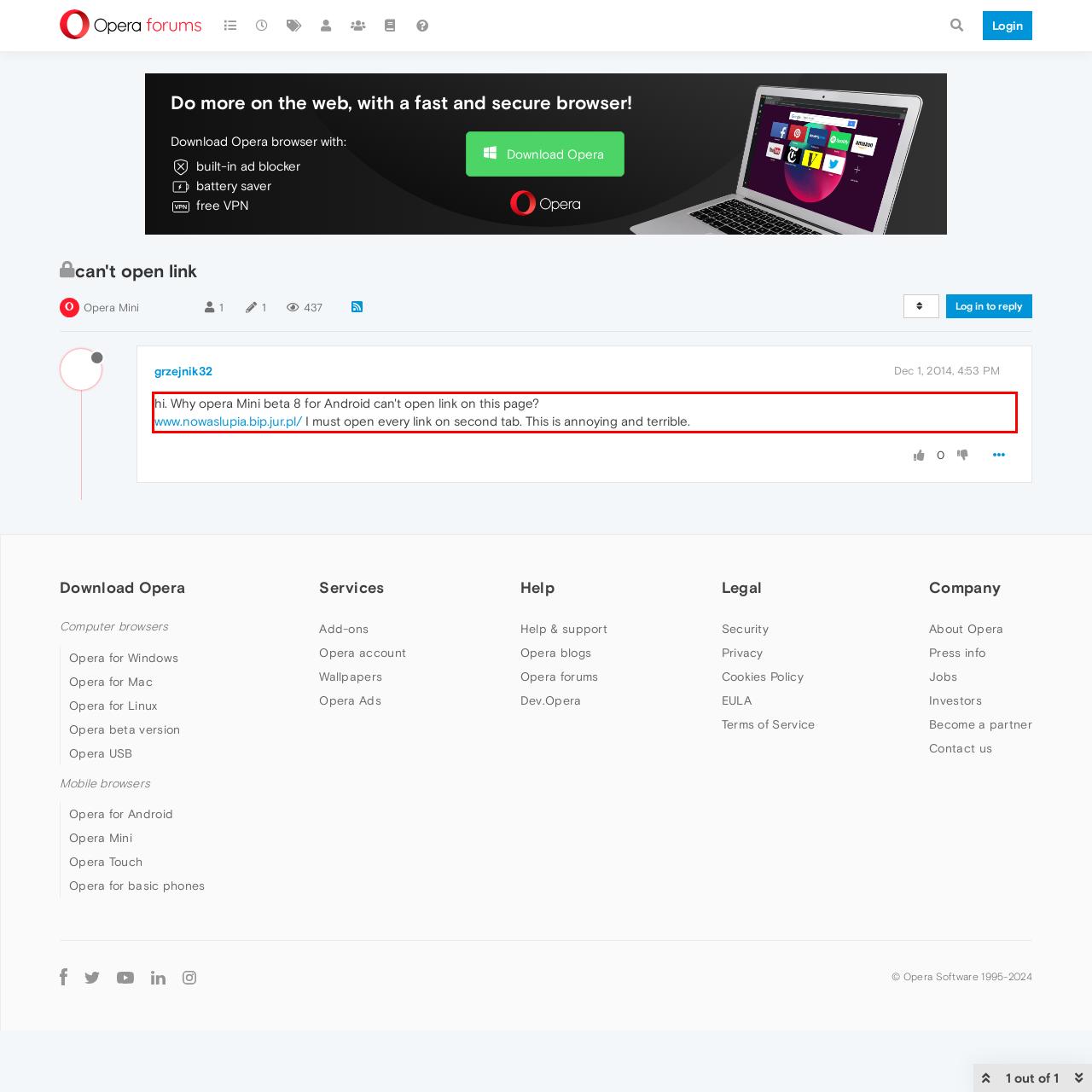Please extract the text content from the UI element enclosed by the red rectangle in the screenshot.

hi. Why opera Mini beta 8 for Android can't open link on this page? www.nowaslupia.bip.jur.pl/ I must open every link on second tab. This is annoying and terrible.